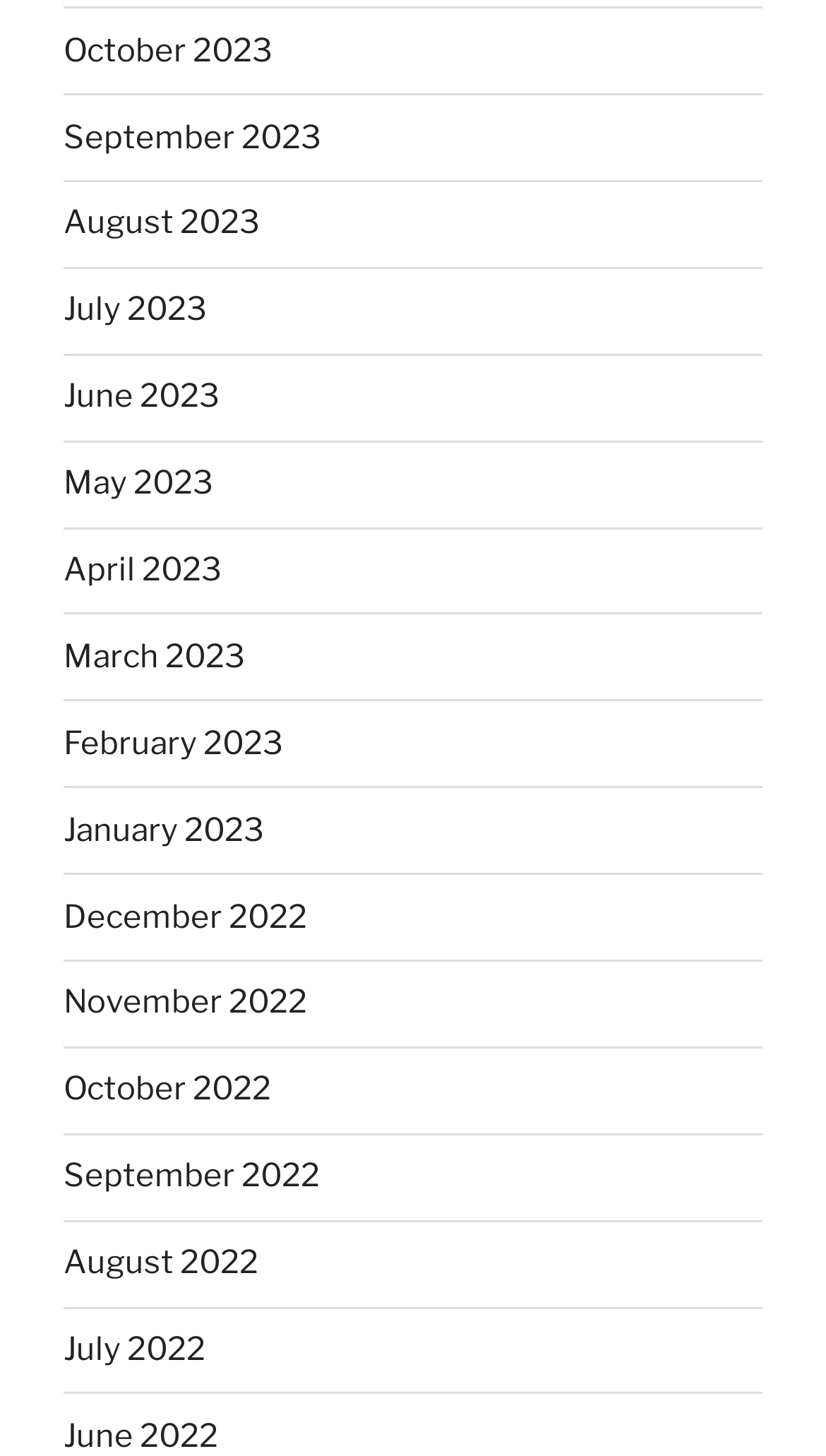Determine the bounding box coordinates for the area that needs to be clicked to fulfill this task: "view June 2023". The coordinates must be given as four float numbers between 0 and 1, i.e., [left, top, right, bottom].

[0.077, 0.259, 0.267, 0.286]